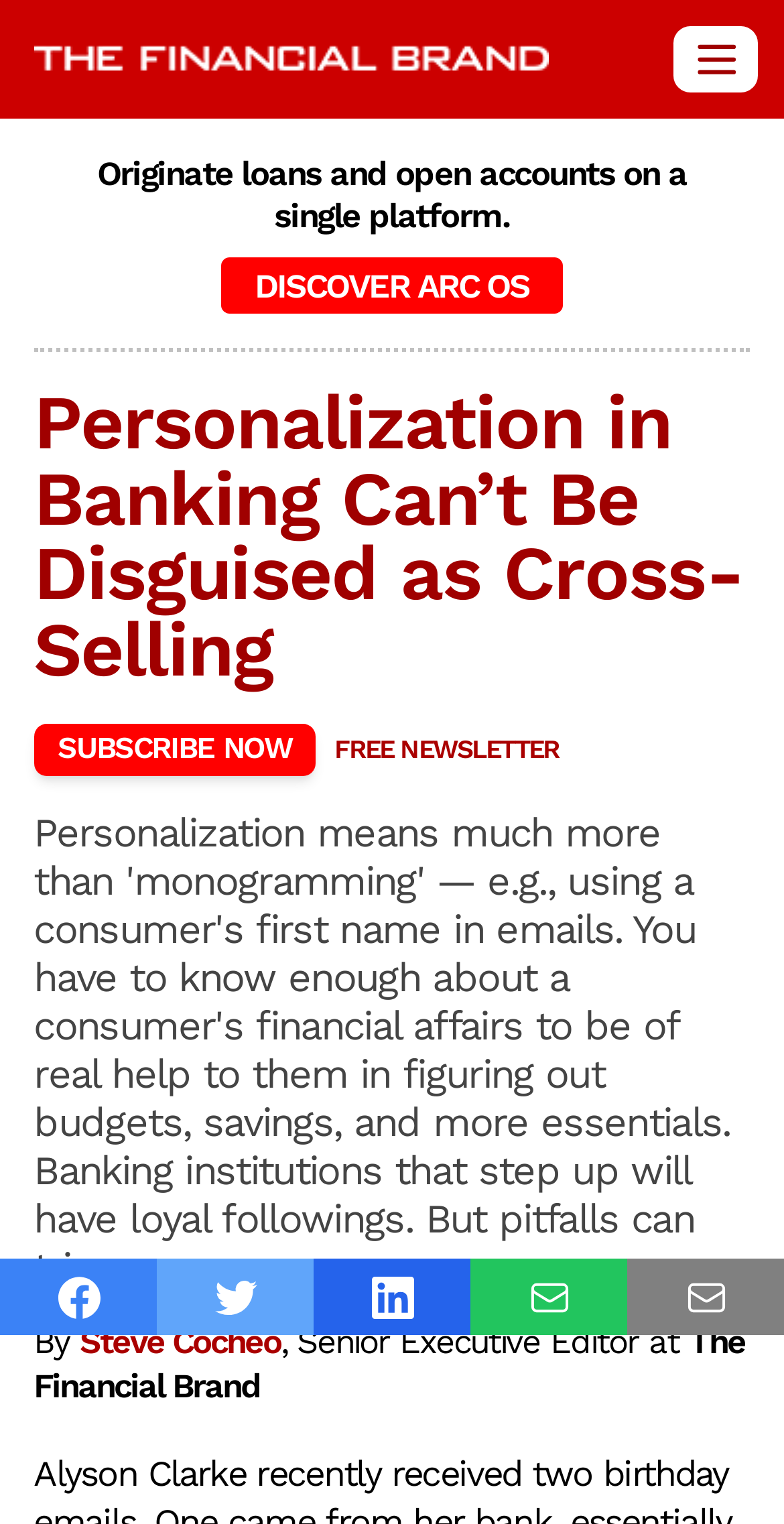Determine the bounding box coordinates of the UI element that matches the following description: "Twitter". The coordinates should be four float numbers between 0 and 1 in the format [left, top, right, bottom].

[0.2, 0.826, 0.4, 0.876]